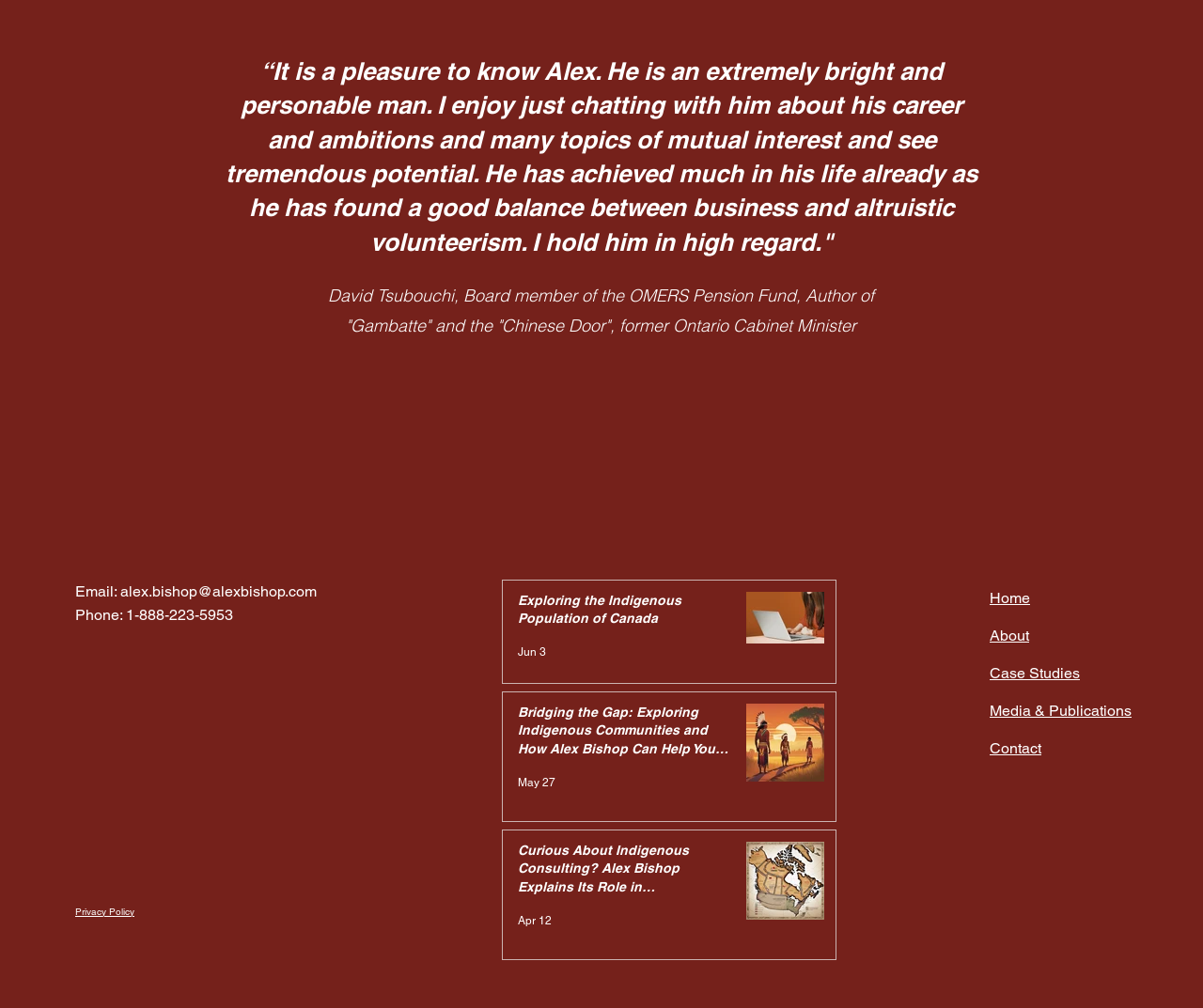Determine the bounding box coordinates for the area that needs to be clicked to fulfill this task: "Check the 'Privacy Policy'". The coordinates must be given as four float numbers between 0 and 1, i.e., [left, top, right, bottom].

[0.062, 0.898, 0.112, 0.91]